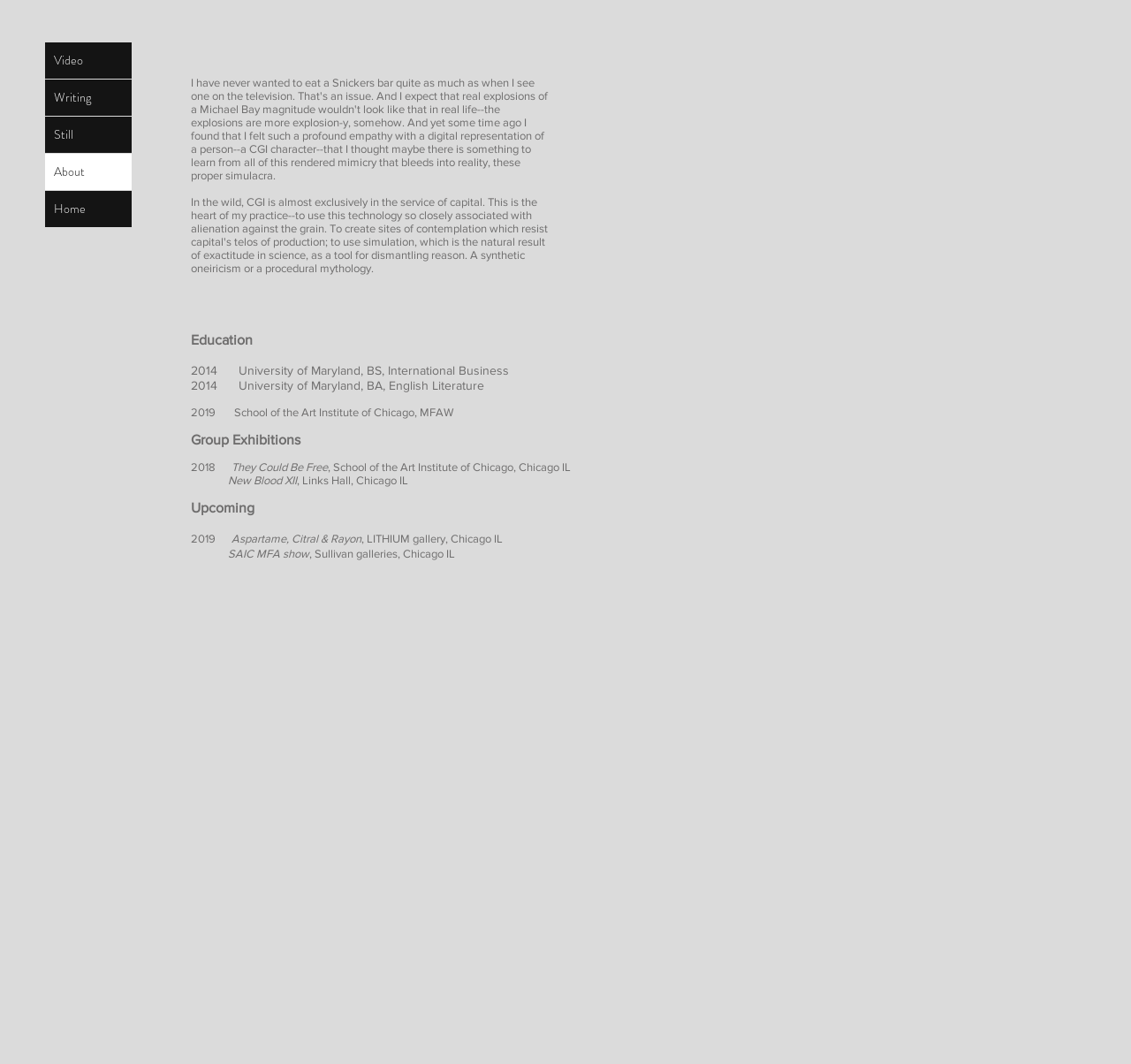How many group exhibitions are listed on the webpage?
Please give a detailed and elaborate answer to the question.

There are two group exhibitions listed on the webpage: 'They Could Be Free' and 'New Blood XII'.